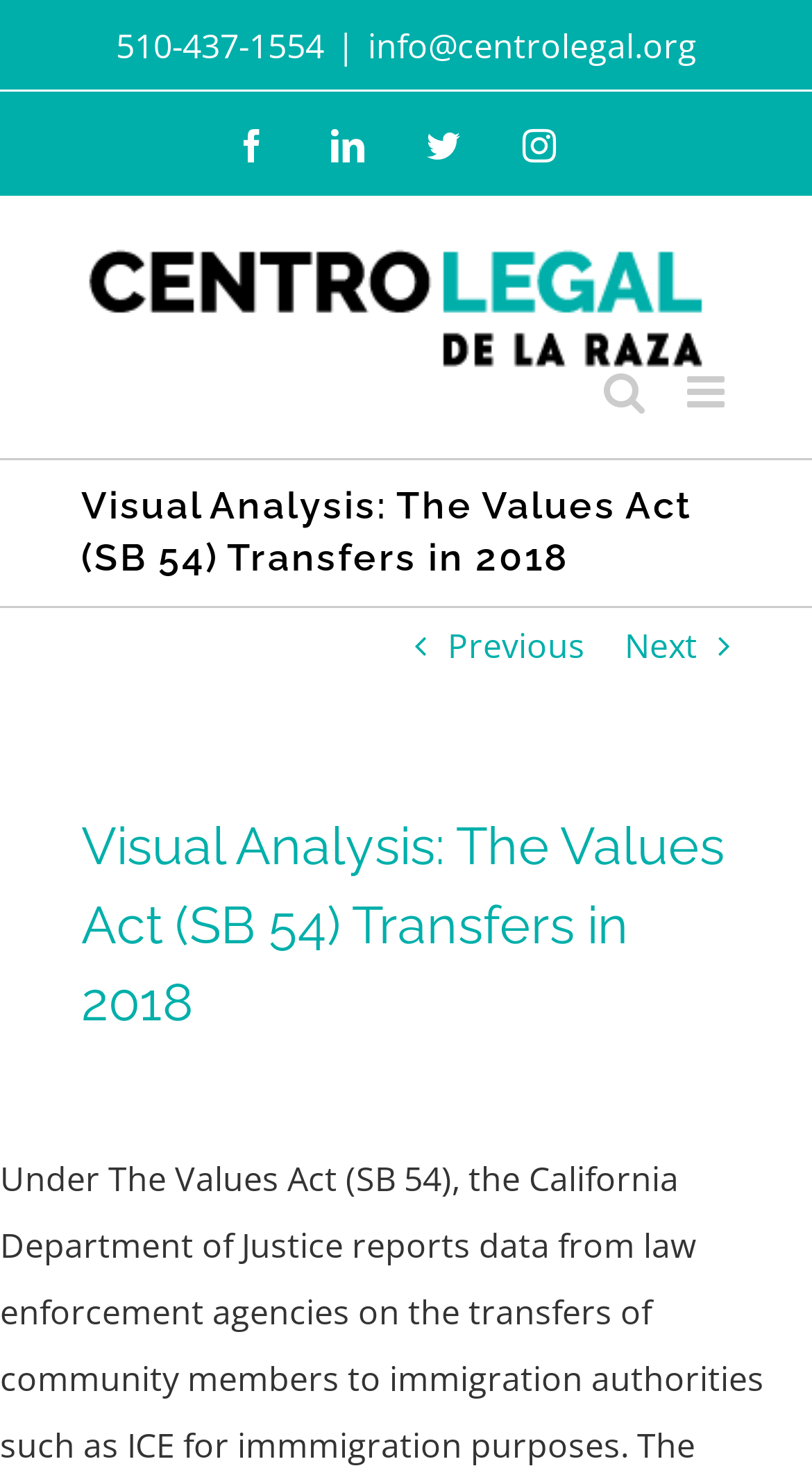How many social media links are there? Look at the image and give a one-word or short phrase answer.

4